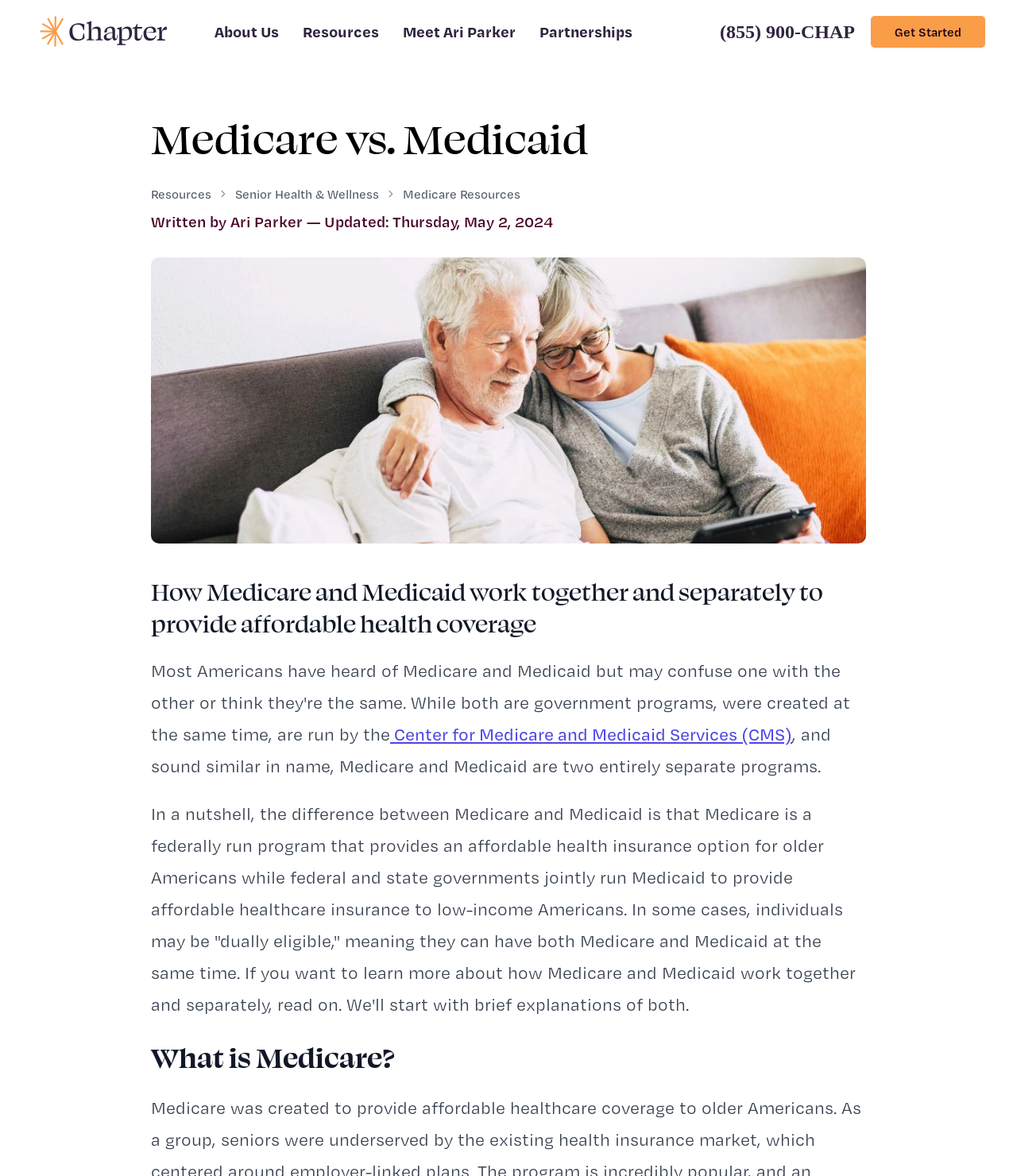Find the bounding box coordinates of the element you need to click on to perform this action: 'Go to the 'Resources' page'. The coordinates should be represented by four float values between 0 and 1, in the format [left, top, right, bottom].

[0.298, 0.018, 0.373, 0.035]